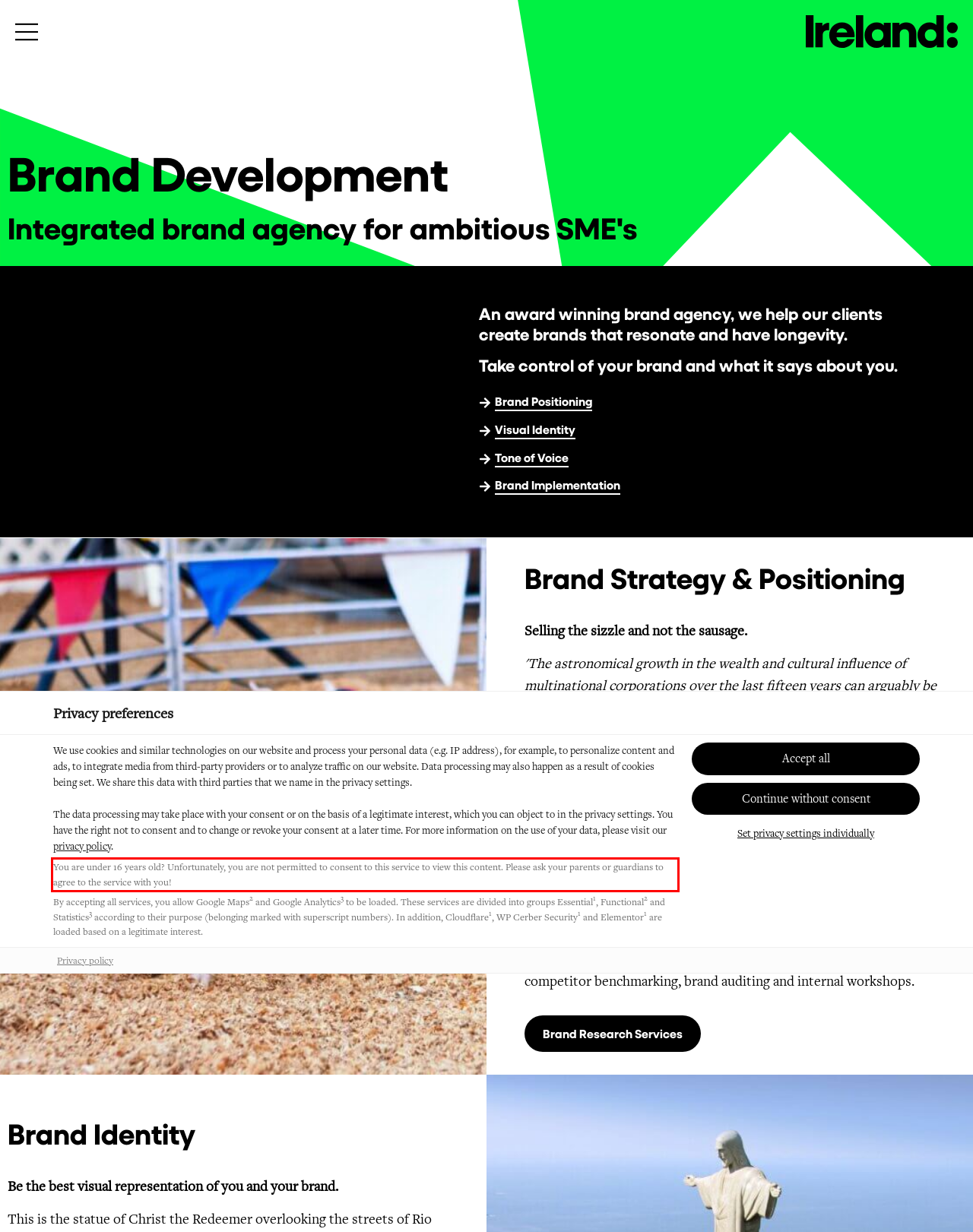Using OCR, extract the text content found within the red bounding box in the given webpage screenshot.

You are under 16 years old? Unfortunately, you are not permitted to consent to this service to view this content. Please ask your parents or guardians to agree to the service with you!